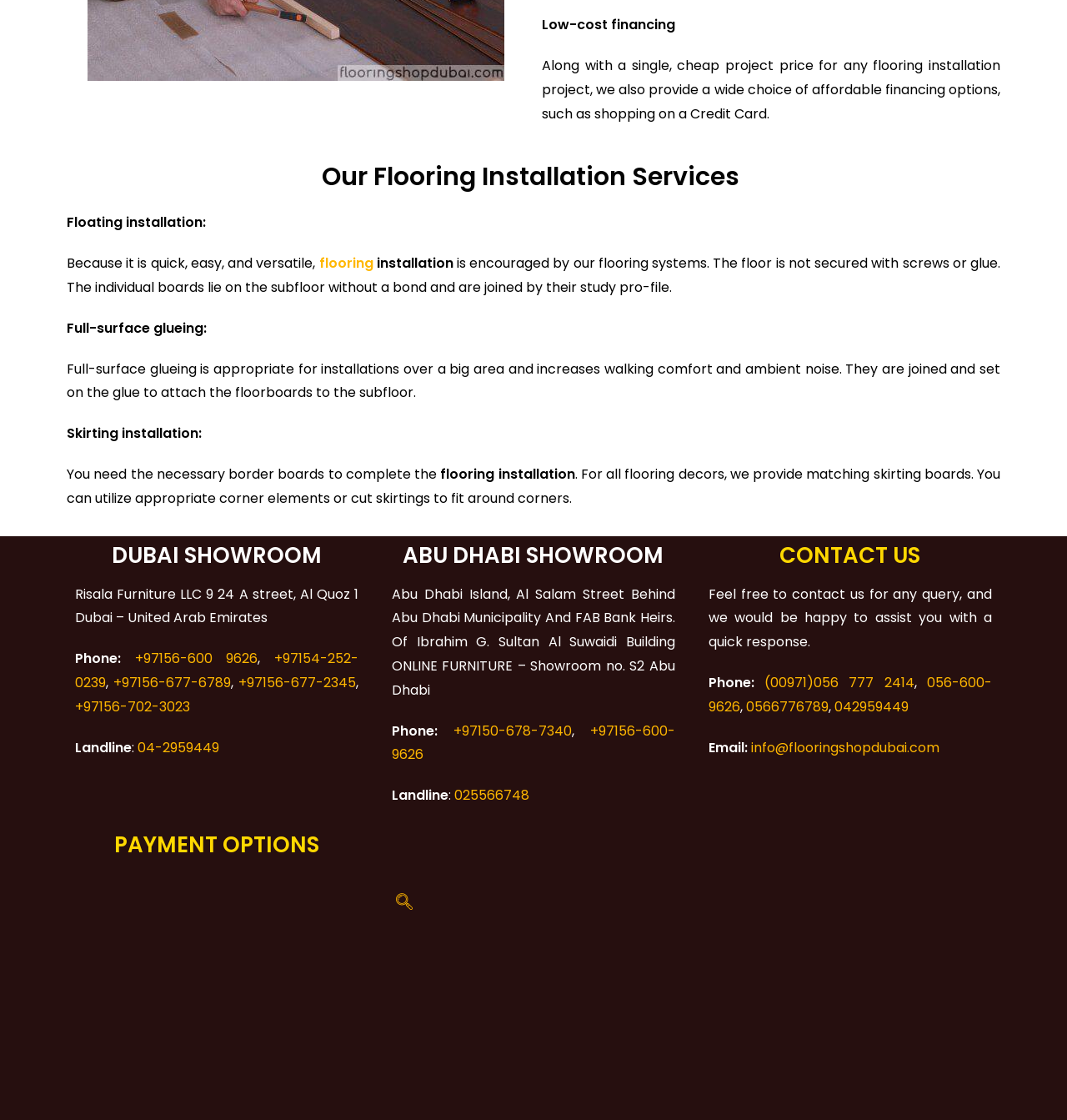Identify the bounding box coordinates necessary to click and complete the given instruction: "Send an email to info@flooringshopdubai.com".

[0.701, 0.659, 0.88, 0.676]